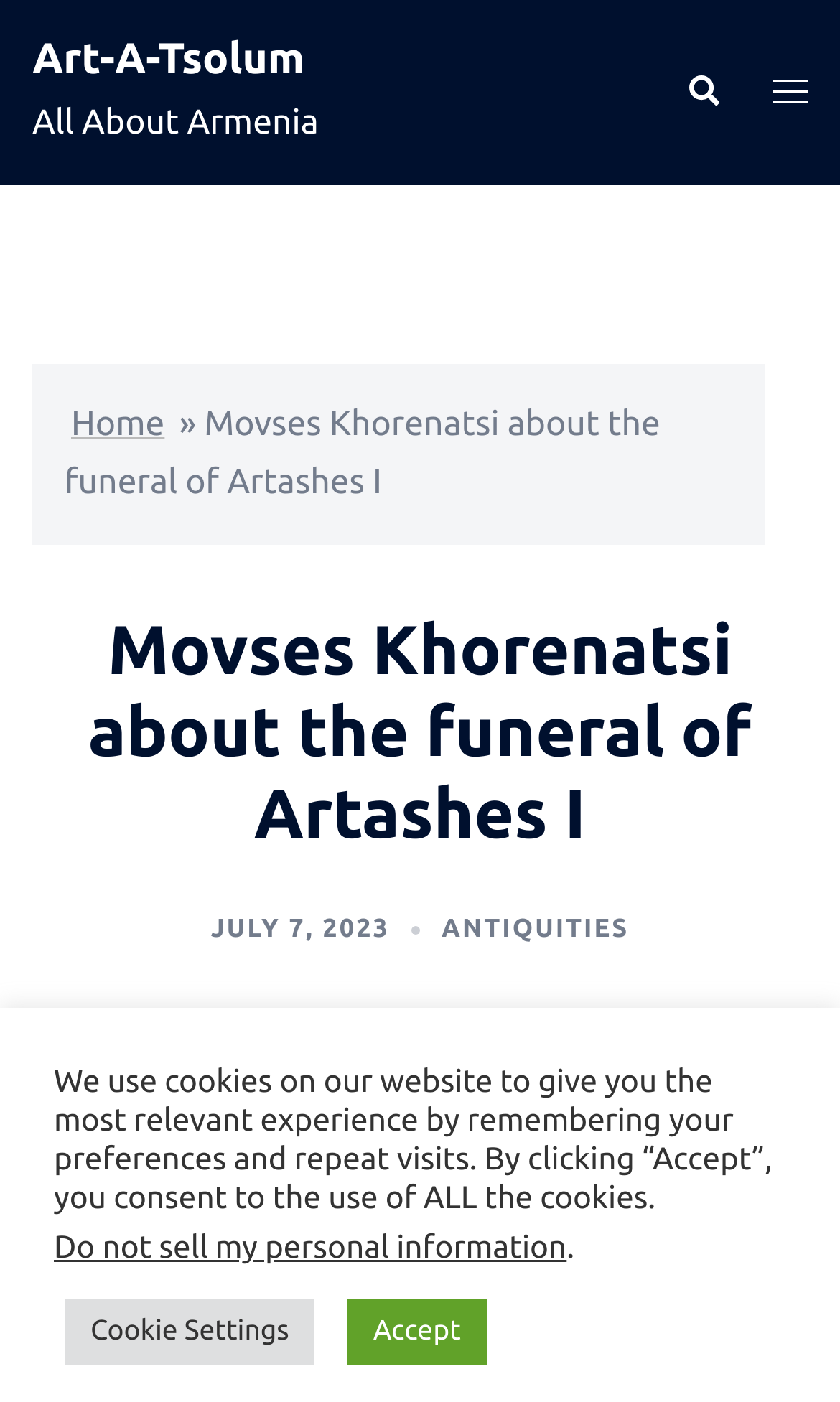Give a concise answer of one word or phrase to the question: 
How many main navigation links are there?

3